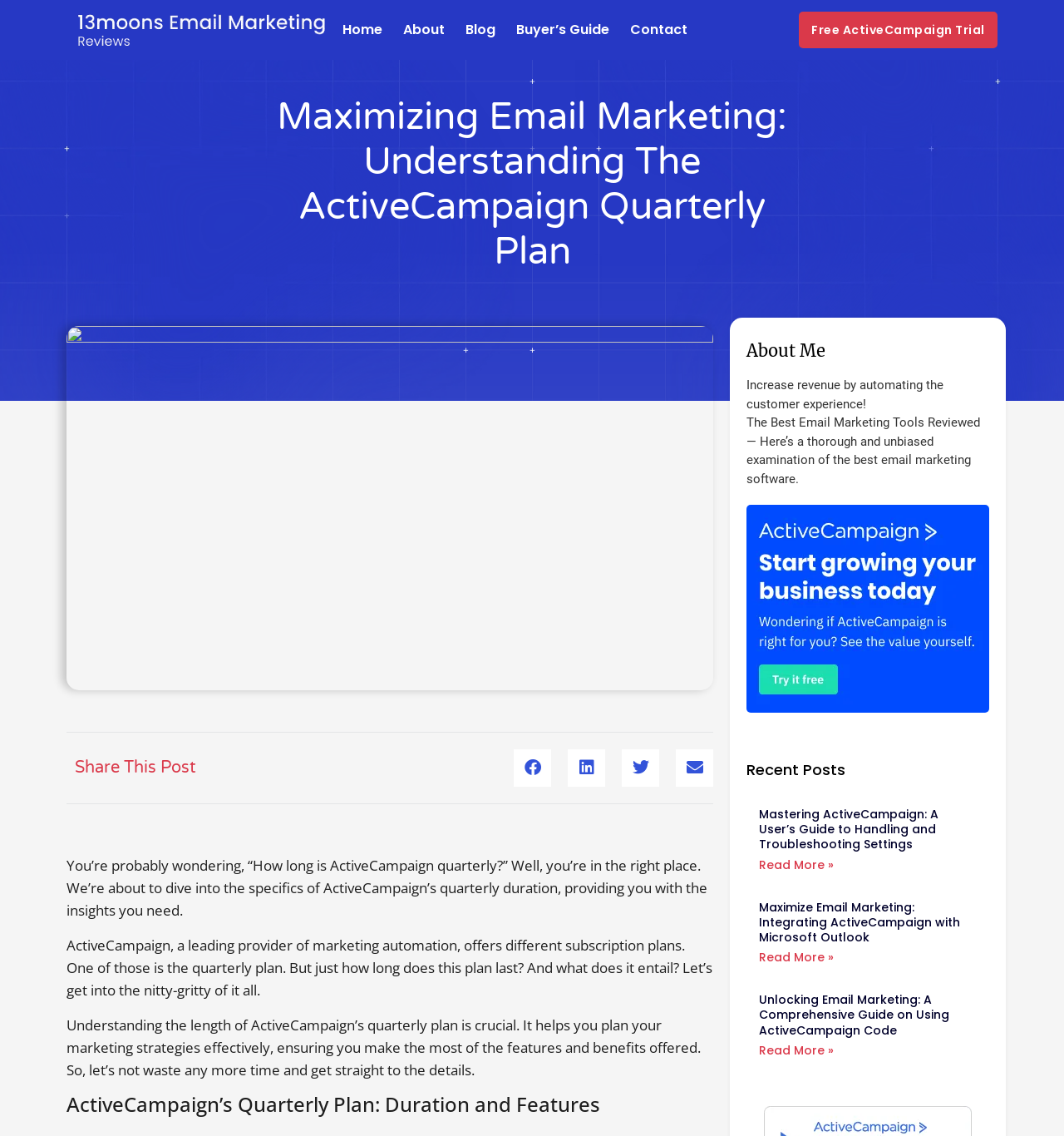Please reply with a single word or brief phrase to the question: 
What is the author's intention in sharing this information?

To educate readers